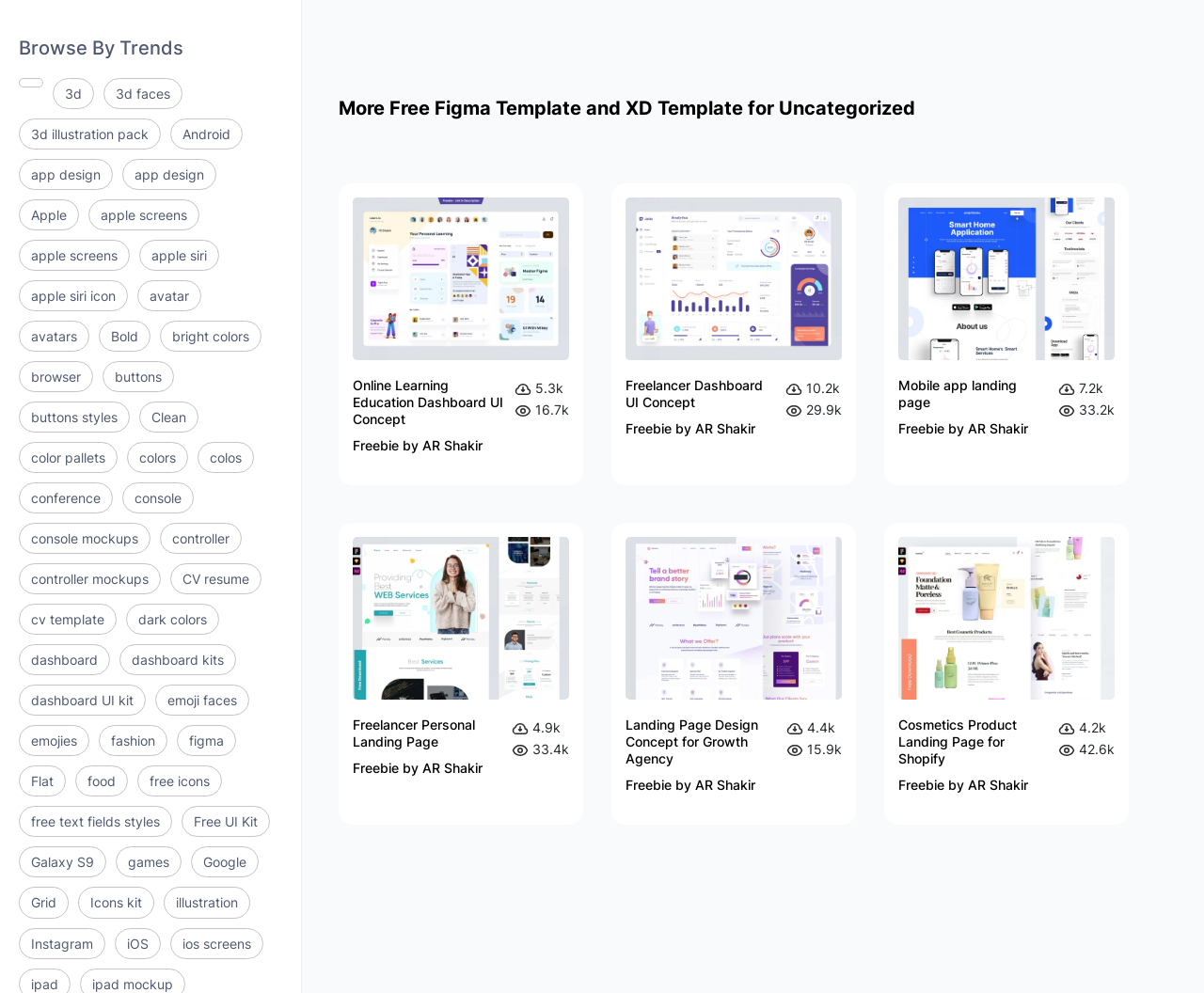Can you determine the bounding box coordinates of the area that needs to be clicked to fulfill the following instruction: "Explore apple screens"?

[0.073, 0.2, 0.166, 0.232]